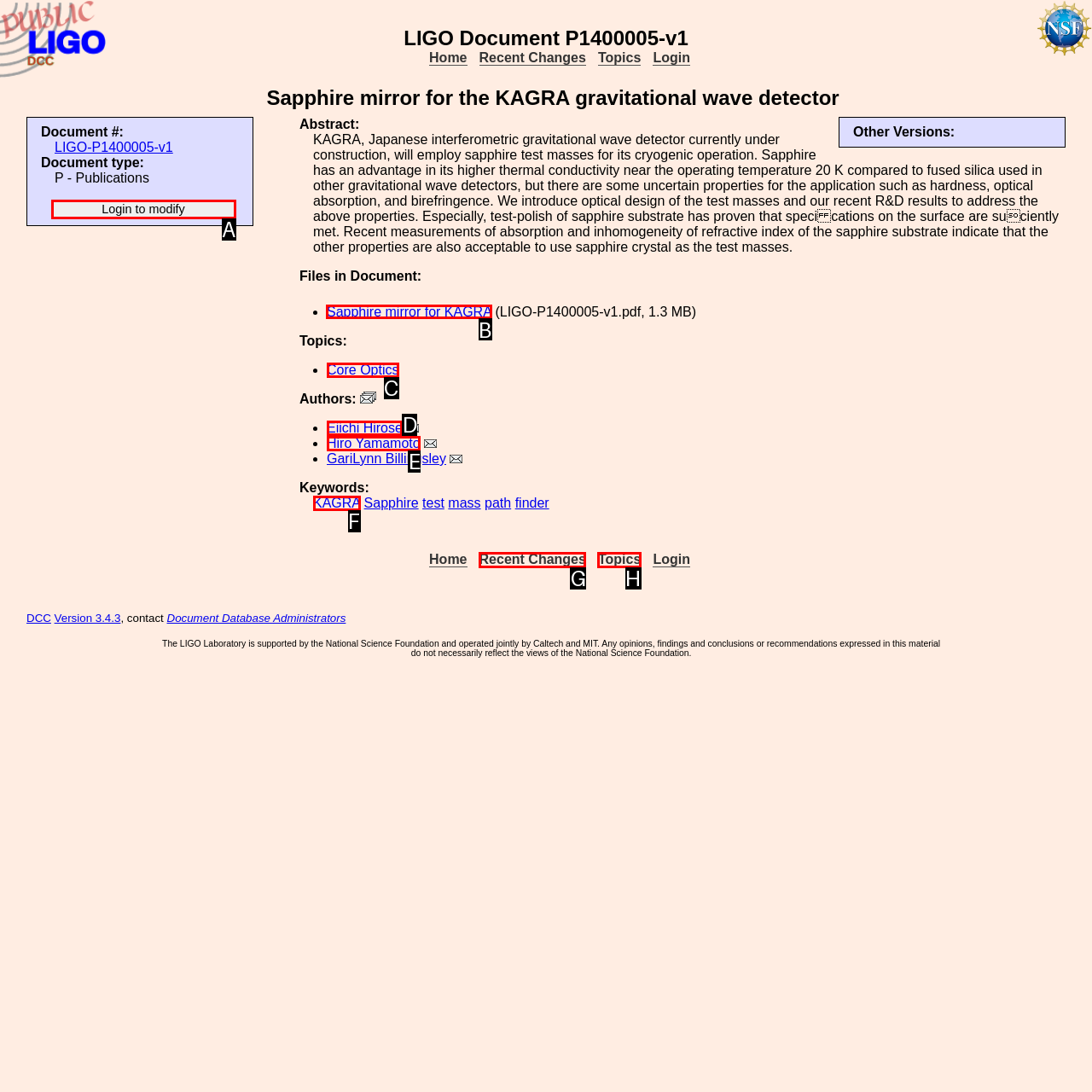Determine the letter of the UI element I should click on to complete the task: Download the file 'Sapphire mirror for KAGRA' from the provided choices in the screenshot.

B